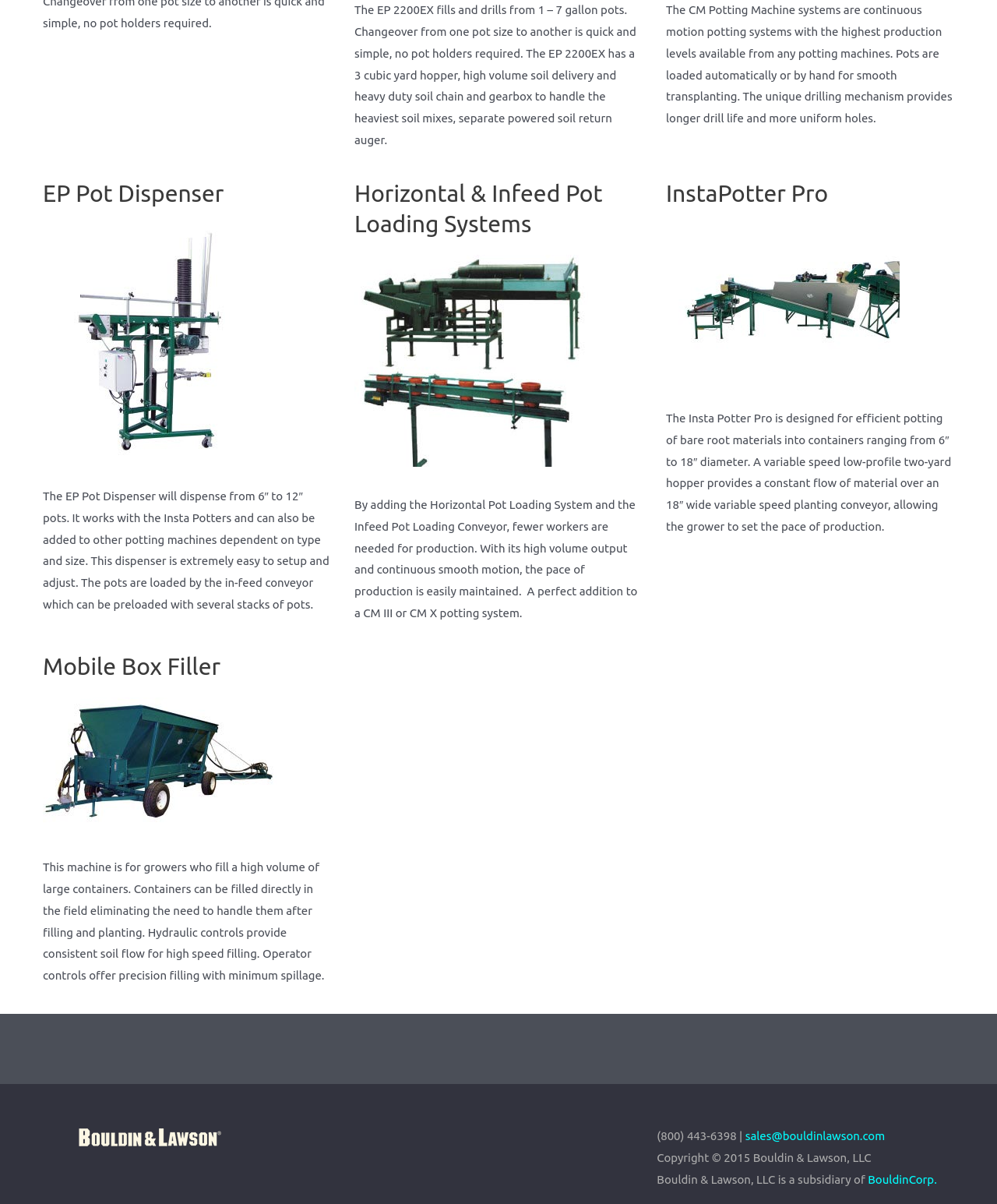Mark the bounding box of the element that matches the following description: "BouldinCorp.".

[0.87, 0.974, 0.94, 0.985]